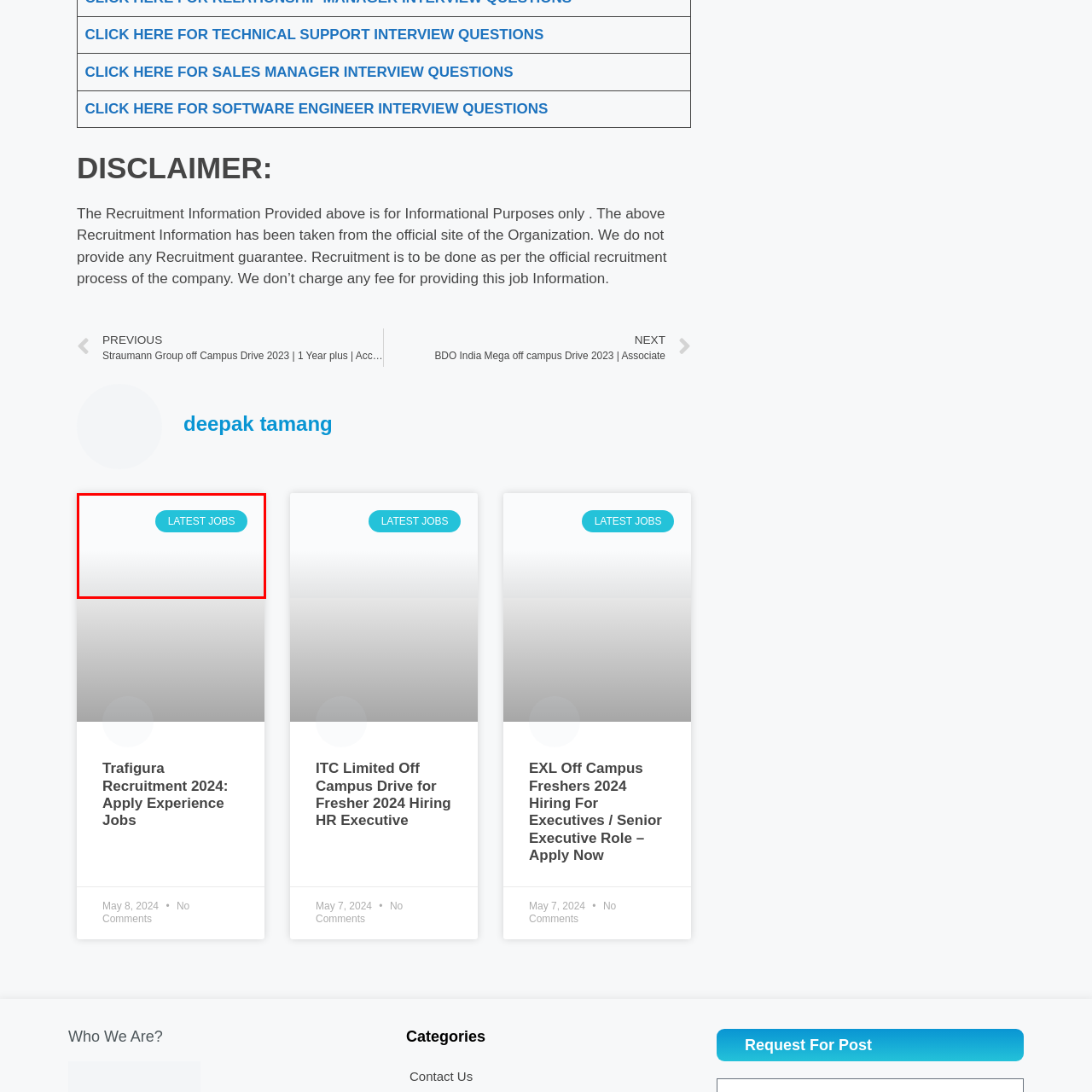Direct your attention to the zone enclosed by the orange box, What type of information does the 'LATEST JOBS' button provide? 
Give your response in a single word or phrase.

newly listed employment opportunities